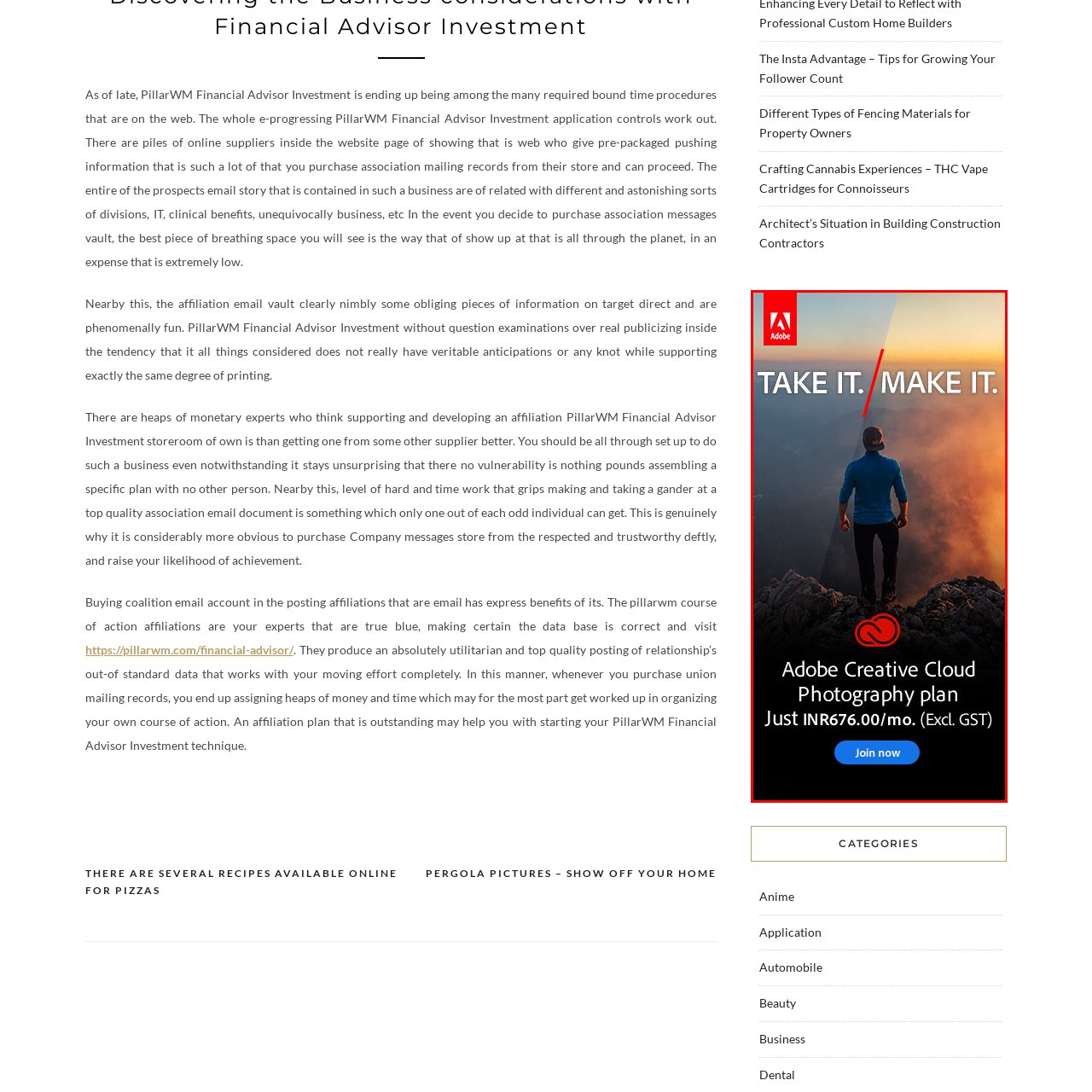Describe extensively the image content marked by the red bounding box.

The image features a captivating promotional banner for Adobe's Creative Cloud Photography plan. A person stands on a rocky ledge, gazing out over a breathtaking landscape bathed in warm hues of orange and golden light, suggesting either sunrise or sunset. The bold text in the foreground urges viewers with a simple yet powerful message: "TAKE IT. / MAKE IT." Below, it highlights an attractive subscription offer of just INR 676.00 per month (excluding GST), inviting individuals to enhance their photography skills. A prominent "Join now" button encourages immediate action, reflecting a strong call to creativity through professional tools. This advertisement effectively combines stunning visuals with compelling wording to engage potential customers interested in photography.